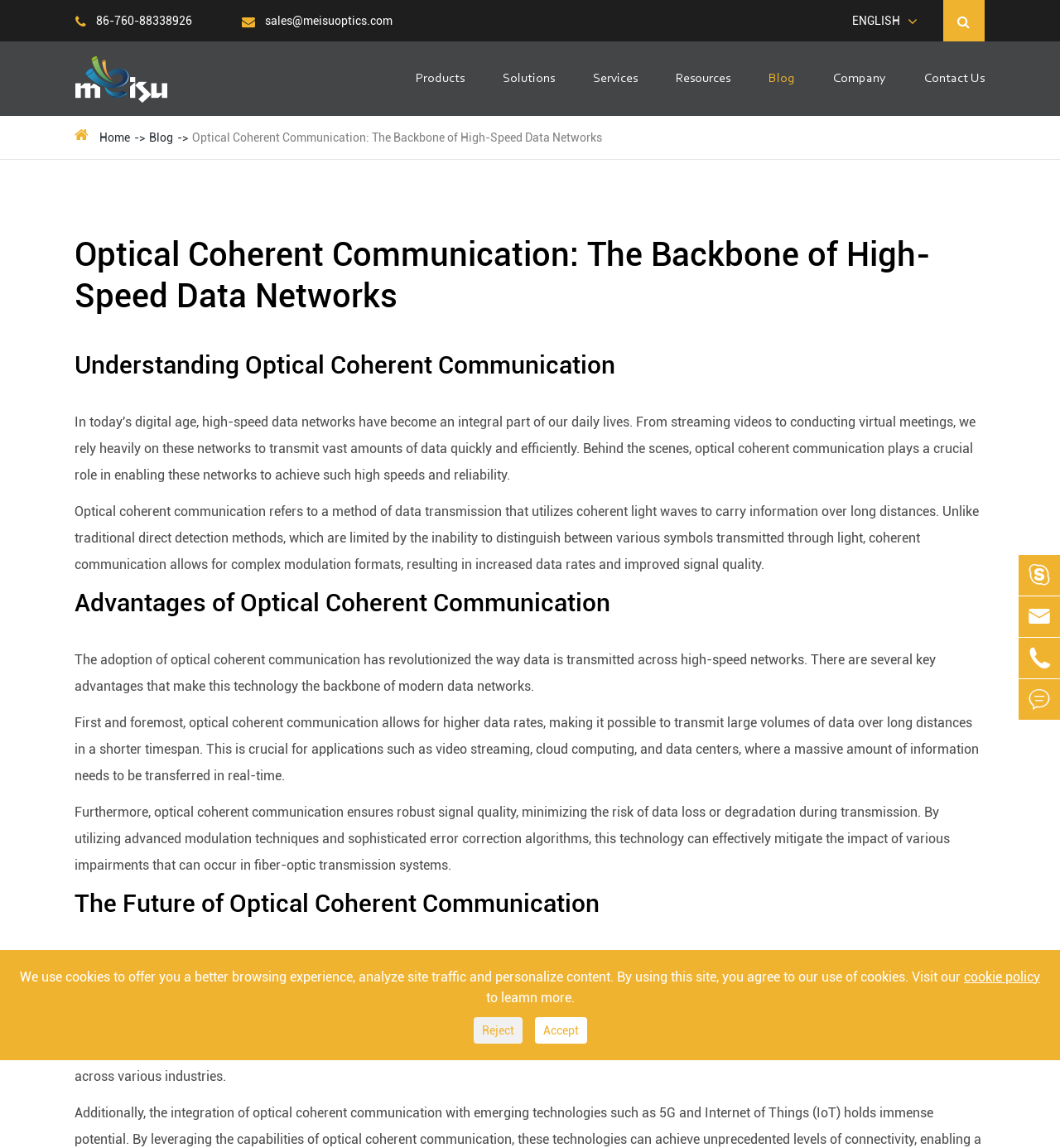Write an extensive caption that covers every aspect of the webpage.

The webpage is about Optical Coherent Communication, a method of data transmission that utilizes coherent light waves to carry information over long distances. At the top, there is a navigation bar with links to "ENGLISH", "Products", "Solutions", "Services", "Resources", "Blog", "Company", and "Contact Us". Below the navigation bar, there is a search box with a button. 

On the left side, there is a vertical menu with links to "Home", "Blog", and the current page "Optical Coherent Communication: The Backbone of High-Speed Data Networks". 

The main content of the webpage is divided into four sections. The first section, "Optical Coherent Communication: The Backbone of High-Speed Data Networks", provides an introduction to optical coherent communication. The second section, "Understanding Optical Coherent Communication", explains the method of data transmission in detail. 

The third section, "Advantages of Optical Coherent Communication", highlights the benefits of this technology, including higher data rates and robust signal quality. The fourth section, "The Future of Optical Coherent Communication", discusses the promising future of this technology, including research on improving its efficiency.

At the bottom of the webpage, there is a notice about the use of cookies, with links to the cookie policy and options to reject or accept cookies. There are also four social media links on the bottom right corner.